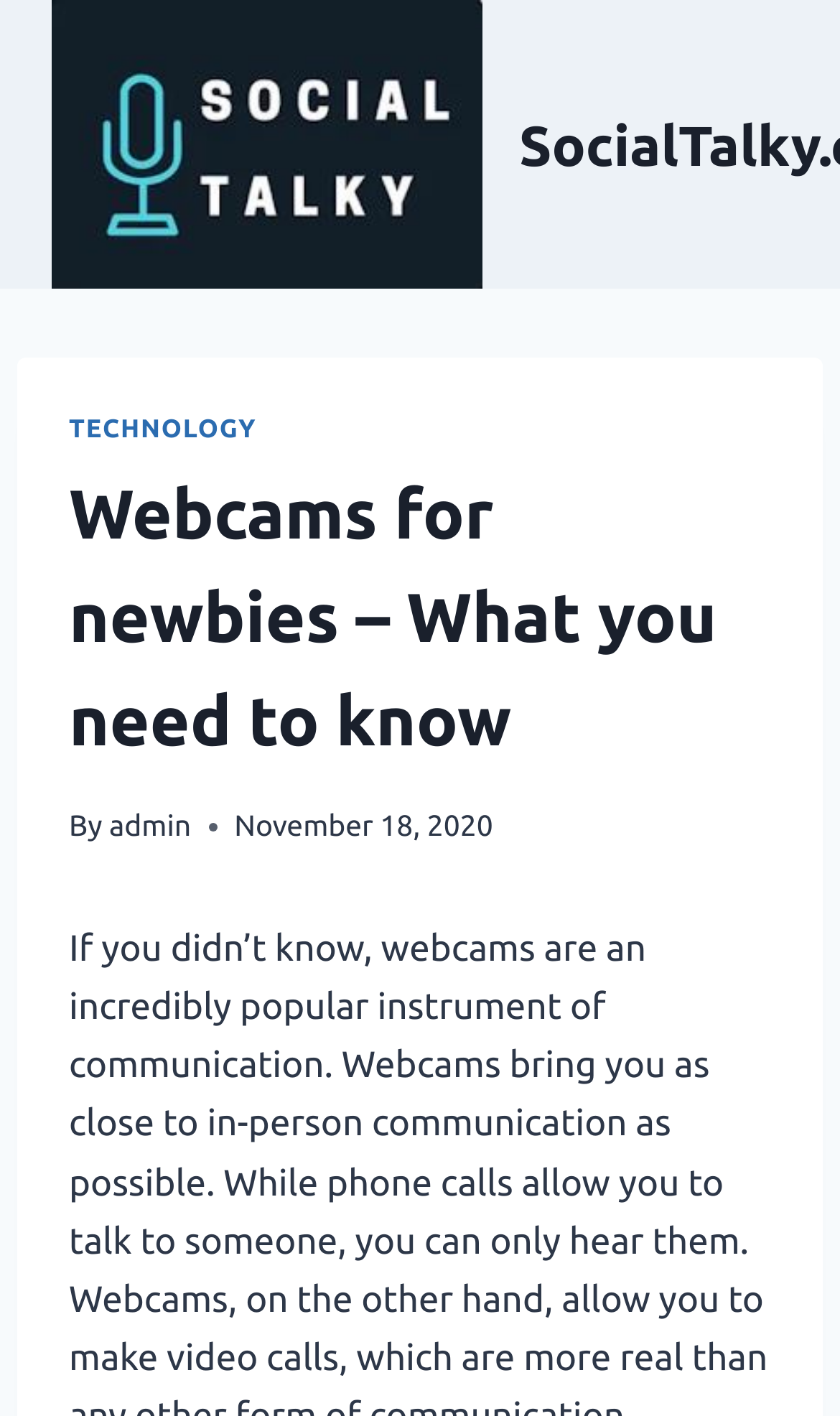What is the date of the article?
Answer the question using a single word or phrase, according to the image.

November 18, 2020